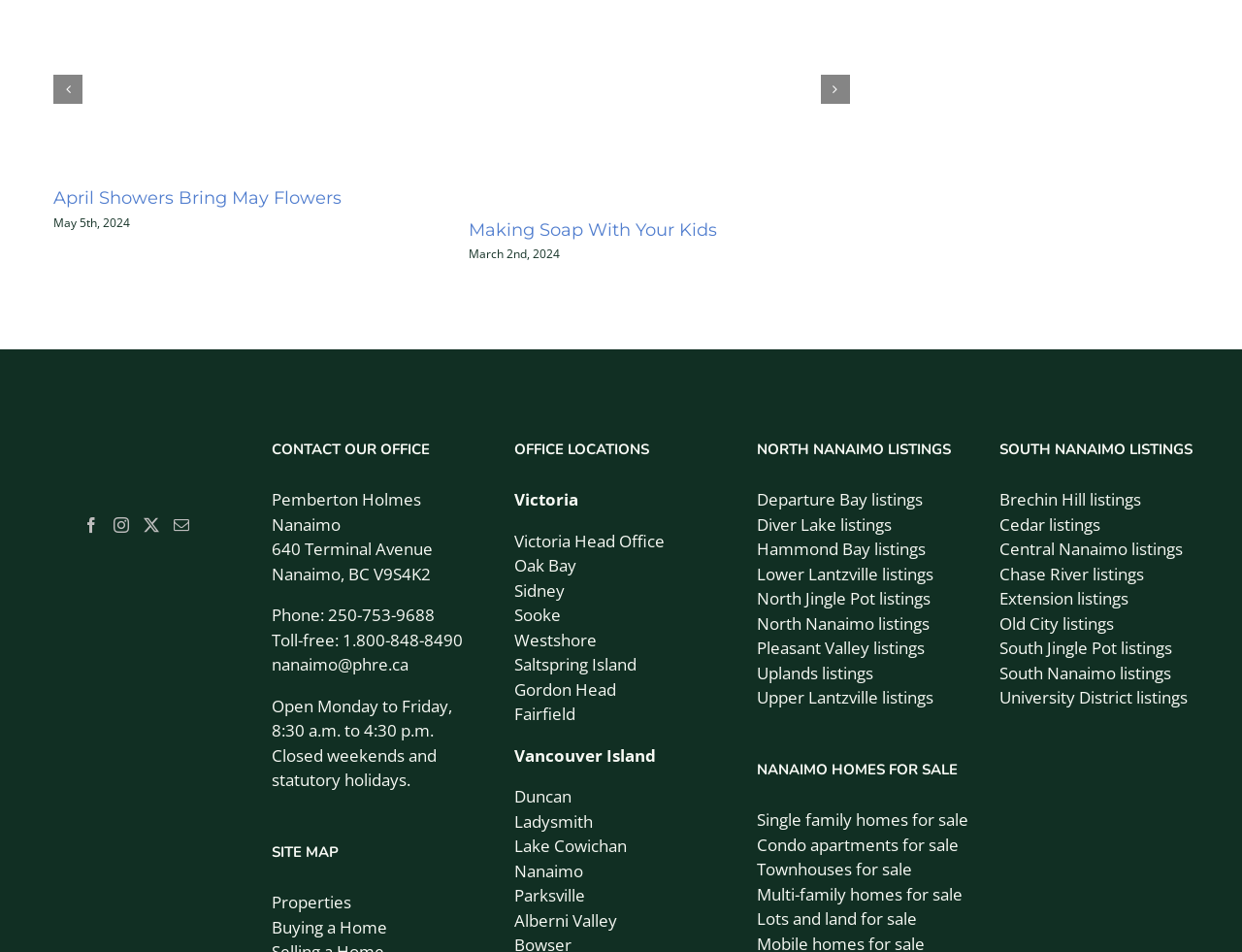Answer this question using a single word or a brief phrase:
How many social media links are there?

4